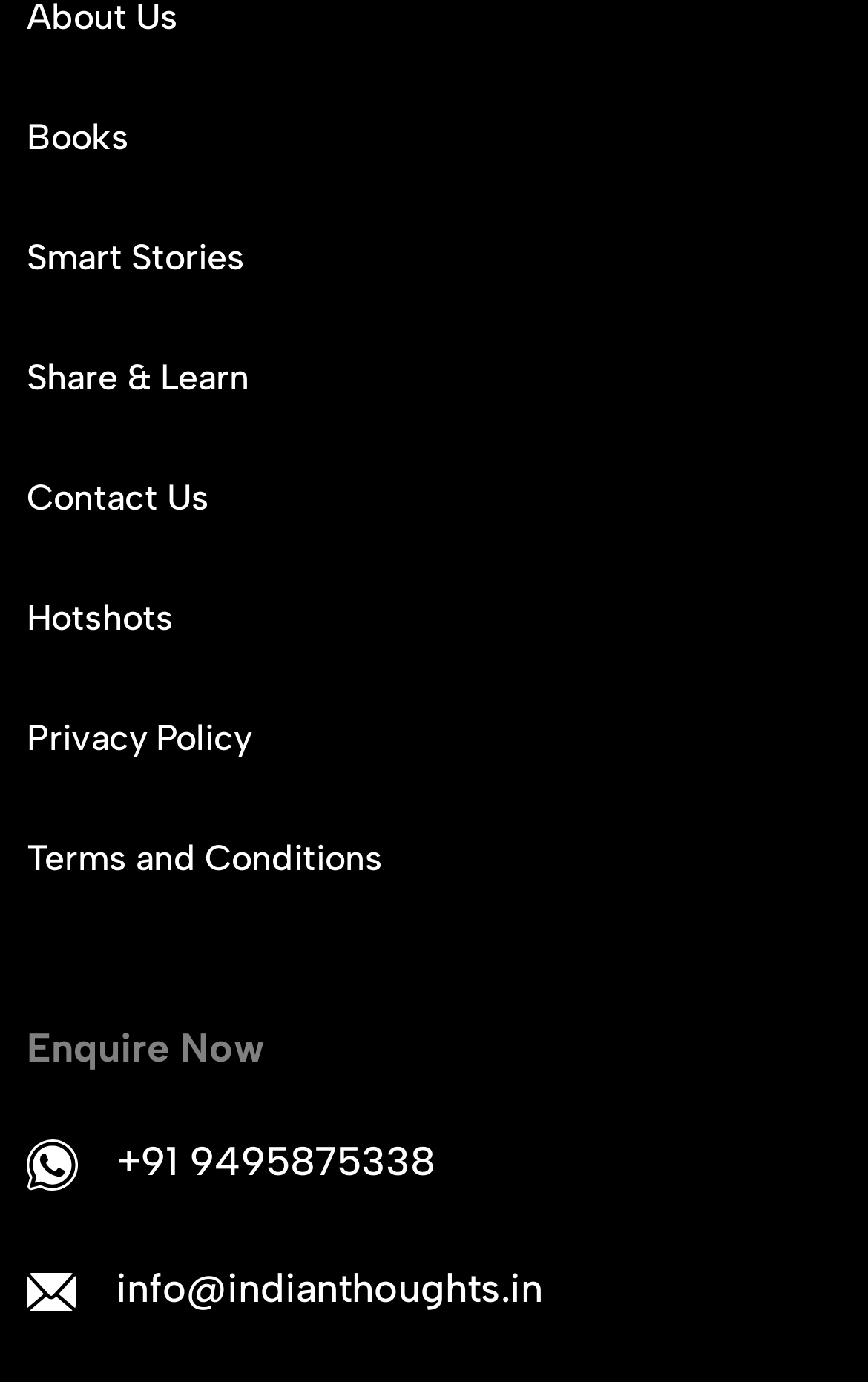Given the description of the UI element: "info@indianthoughts.in", predict the bounding box coordinates in the form of [left, top, right, bottom], with each value being a float between 0 and 1.

[0.133, 0.911, 0.626, 0.955]